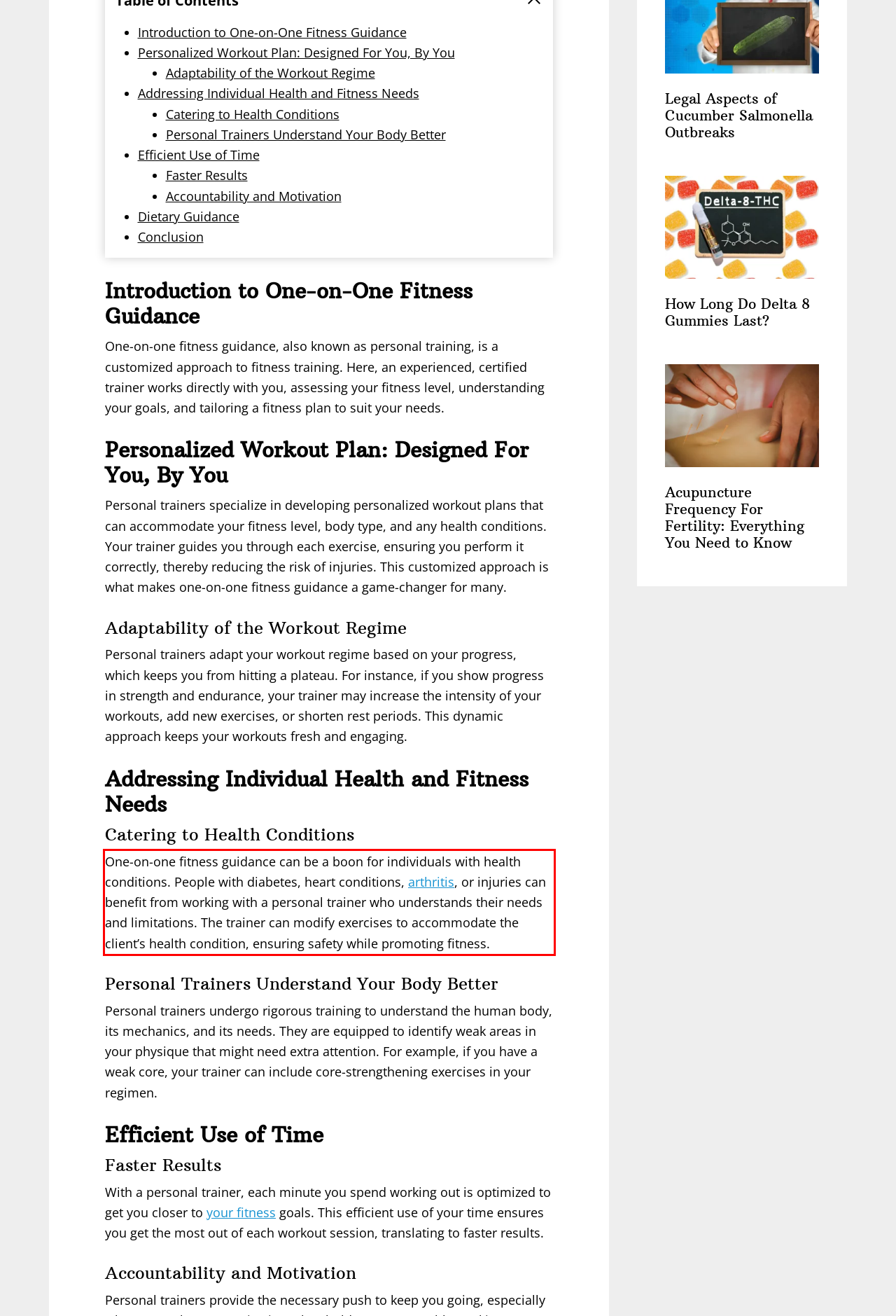Look at the screenshot of the webpage, locate the red rectangle bounding box, and generate the text content that it contains.

One-on-one fitness guidance can be a boon for individuals with health conditions. People with diabetes, heart conditions, arthritis, or injuries can benefit from working with a personal trainer who understands their needs and limitations. The trainer can modify exercises to accommodate the client’s health condition, ensuring safety while promoting fitness.